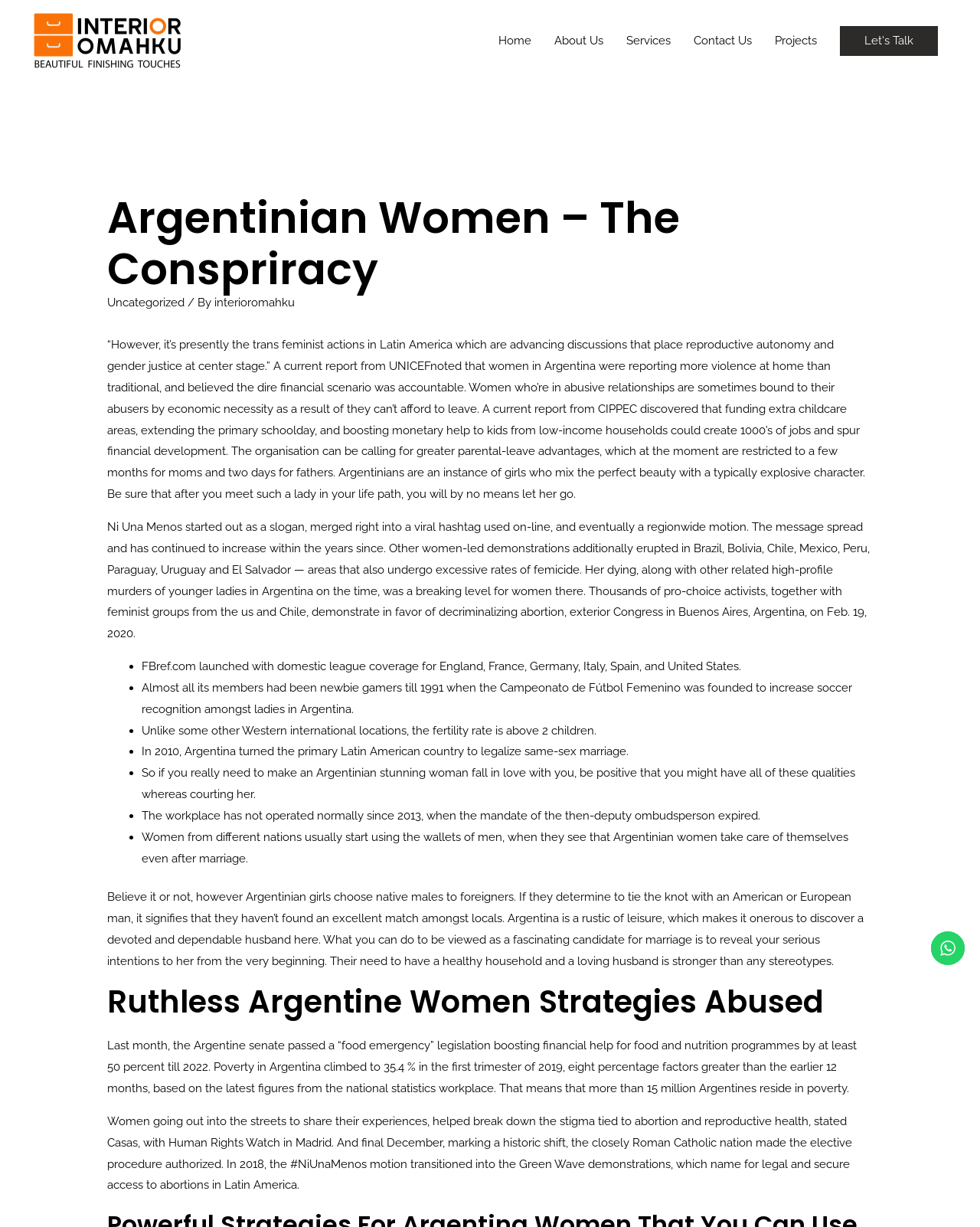What is the name of the organization that is calling for greater parental-leave benefits?
Refer to the image and offer an in-depth and detailed answer to the question.

The question is asking about the name of the organization that is calling for greater parental-leave benefits. From the webpage, we can find the text 'A current report from CIPPEC discovered that funding extra childcare areas, extending the primary schoolday, and boosting financial help to kids from low-income households could create thousands of jobs and spur economic development. The organisation is also calling for greater parental-leave benefits...' Therefore, the answer is CIPPEC.